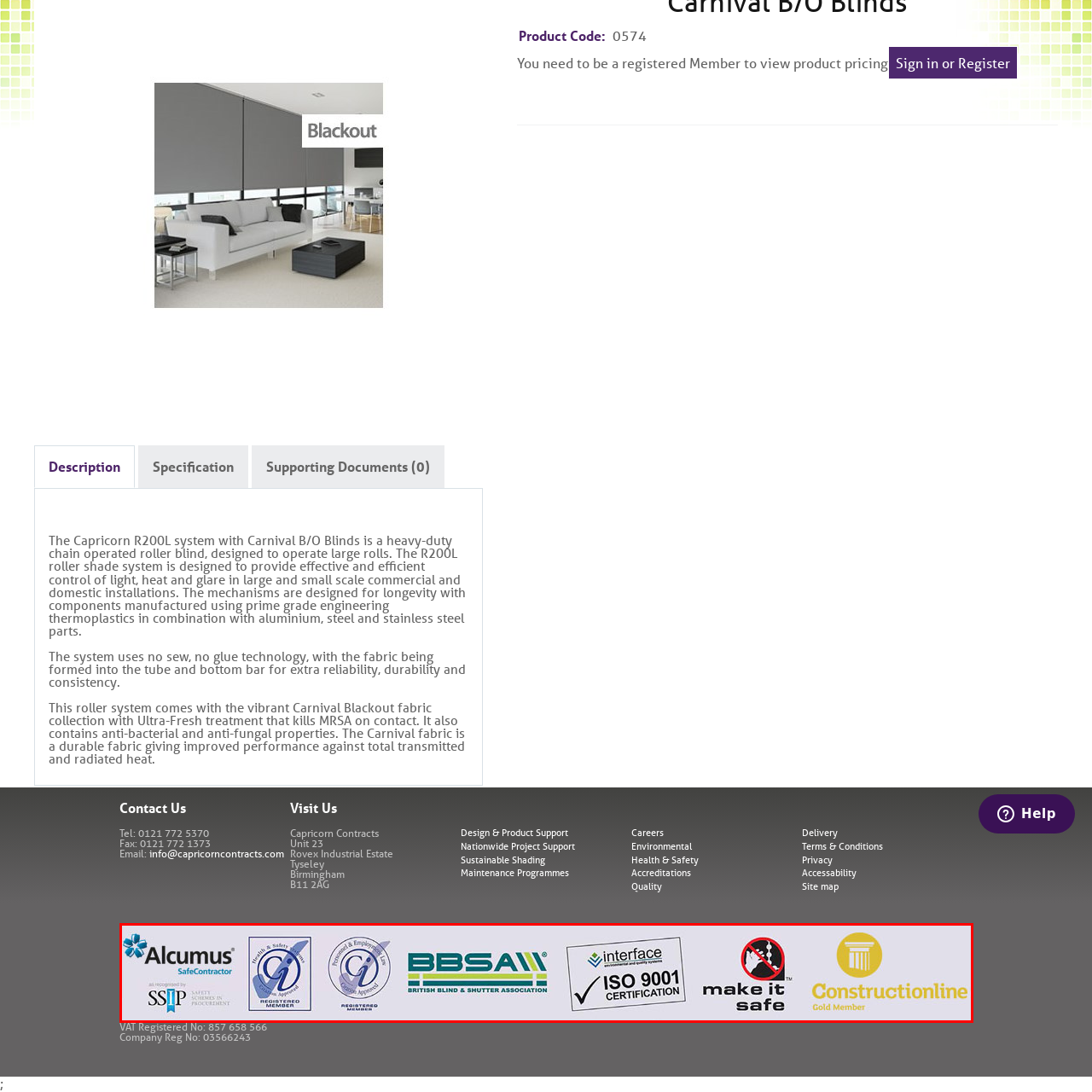Focus on the picture inside the red-framed area and provide a one-word or short phrase response to the following question:
What is the purpose of Make it Safe?

Maintaining safe working practices